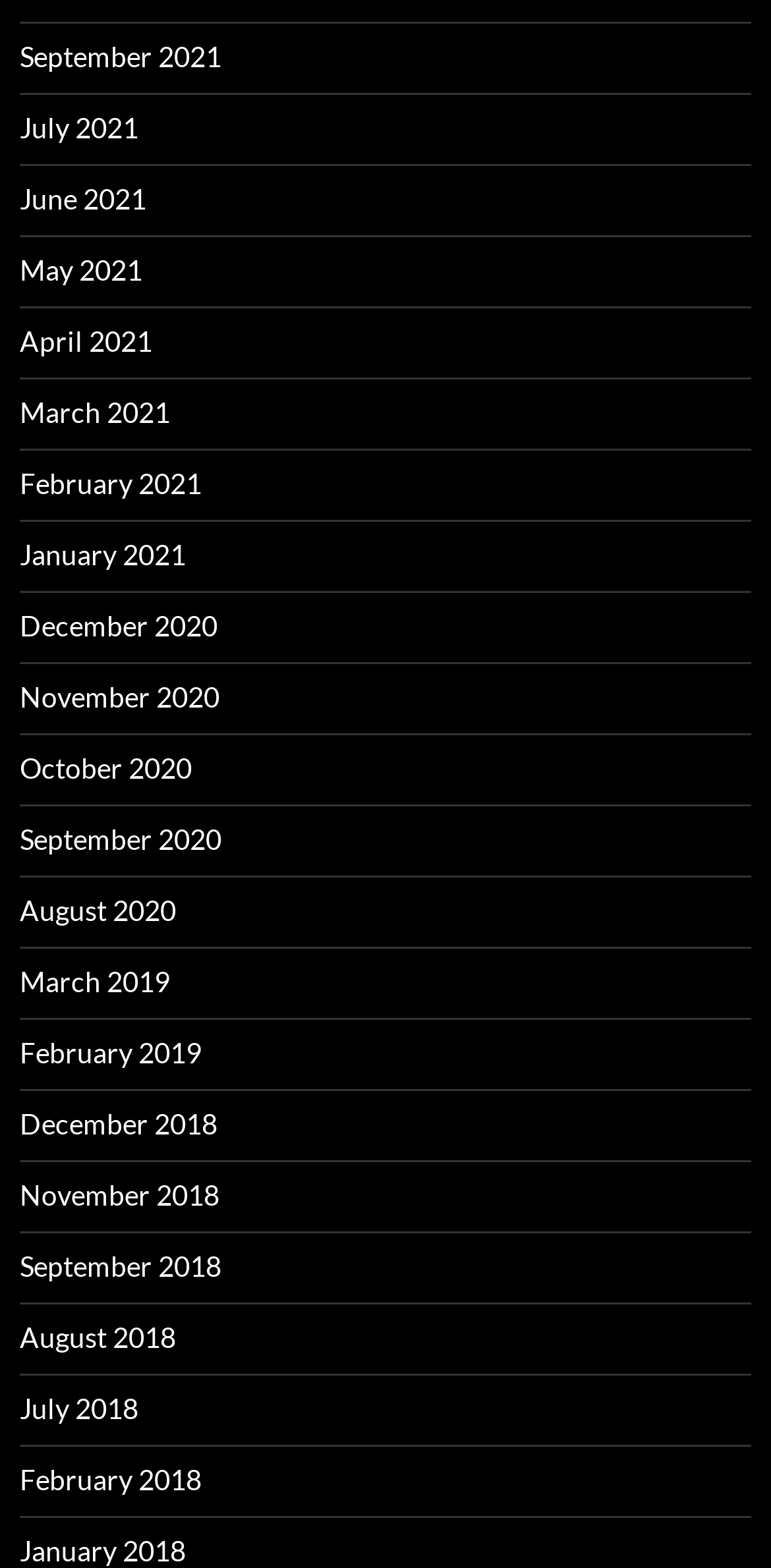Provide the bounding box coordinates of the section that needs to be clicked to accomplish the following instruction: "view September 2021."

[0.026, 0.025, 0.287, 0.047]